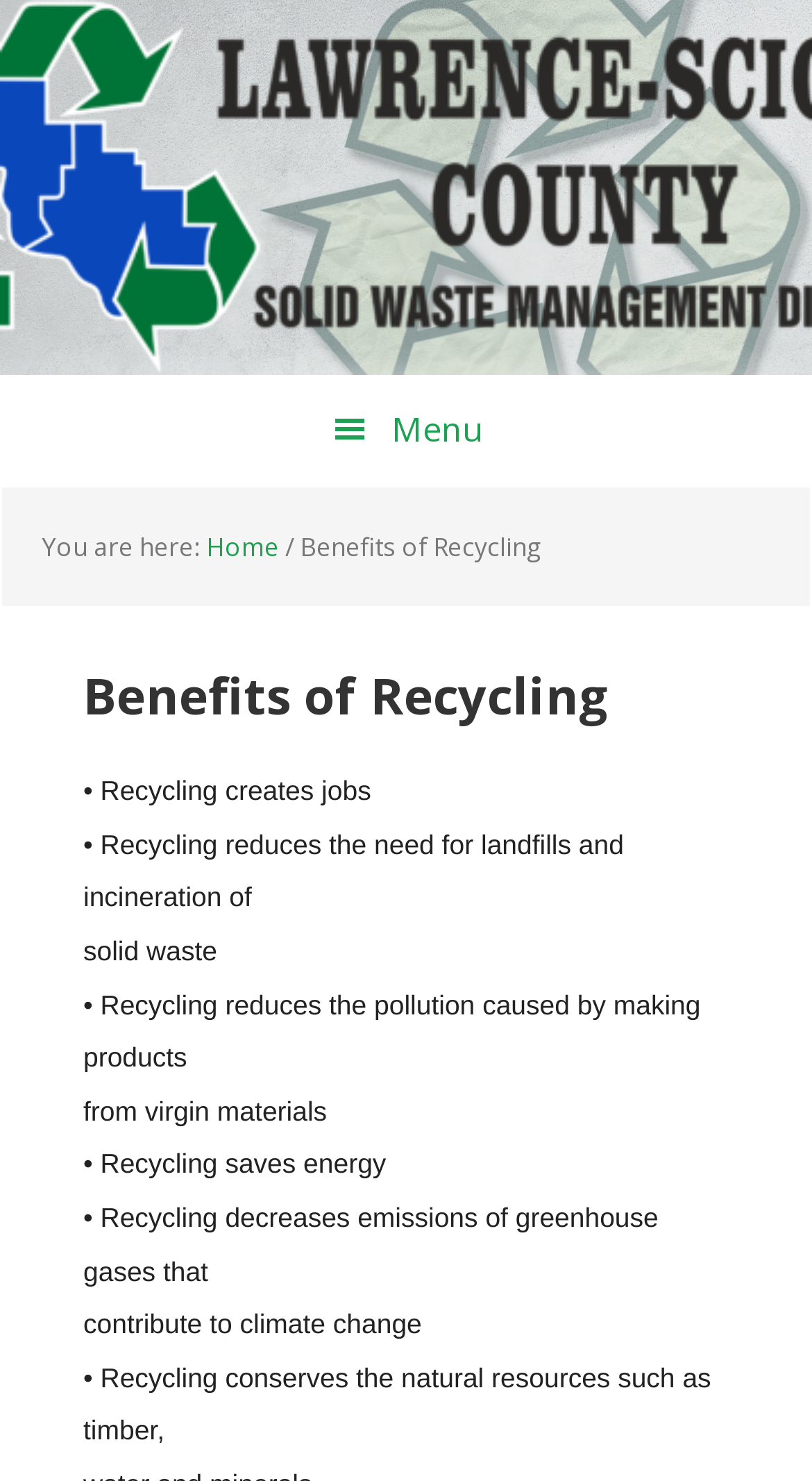Determine the bounding box coordinates (top-left x, top-left y, bottom-right x, bottom-right y) of the UI element described in the following text: Menu

[0.0, 0.253, 1.0, 0.326]